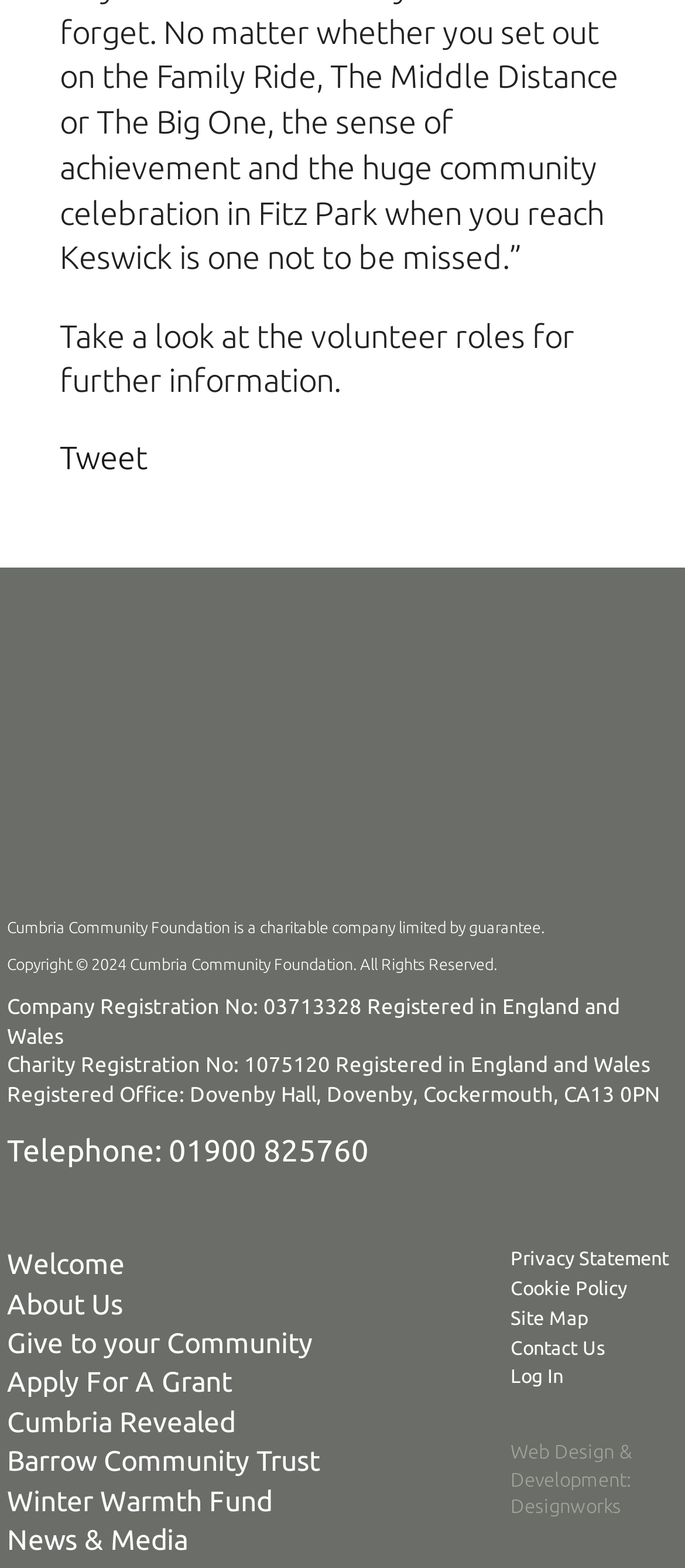Determine the coordinates of the bounding box that should be clicked to complete the instruction: "Learn more about 'Cumbria Revealed'". The coordinates should be represented by four float numbers between 0 and 1: [left, top, right, bottom].

[0.01, 0.896, 0.343, 0.916]